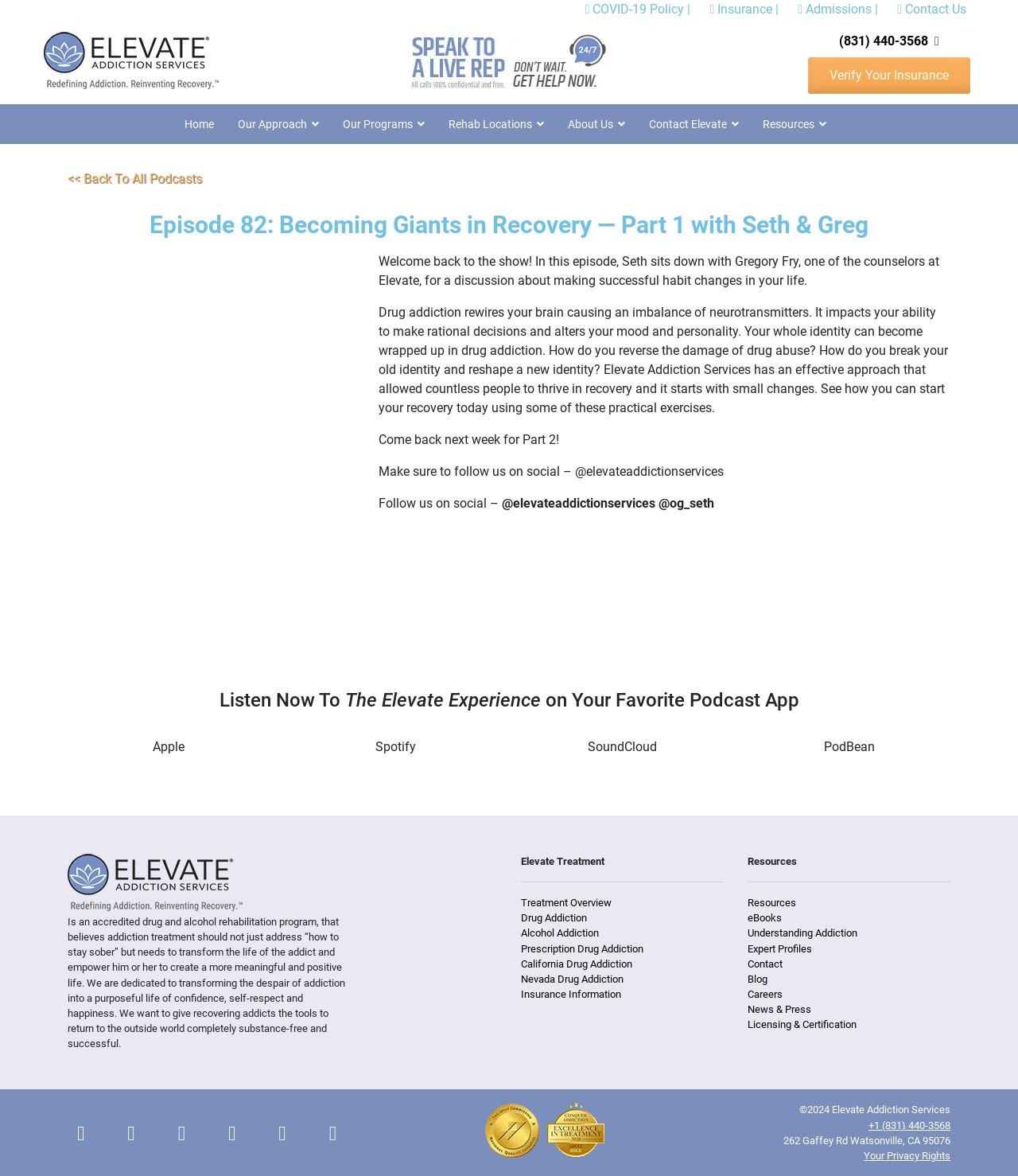What is the topic of the podcast episode?
Make sure to answer the question with a detailed and comprehensive explanation.

The topic of the podcast episode can be found in the heading 'Episode 82: Becoming Giants in Recovery — Part 1 with Seth & Greg' which is located in the main content area of the webpage.